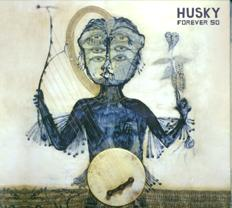Write a descriptive caption for the image, covering all notable aspects.

The image depicts the album cover for "Forever So" by the Australian band Husky. The artwork features a unique and intricate illustration of a figure holding a harp in one hand and a branch in the other, embodying a blend of surrealism and symbolism. This figure, adorned with multiple eyes, appears to represent a connection to nature and spirituality. At the bottom of the cover, a round instrument adds to the artistic composition. The title "Forever So" and the band's name, Husky, are prominently displayed in the top right corner, clearly identifying this as the visual representation of their album. The album was reviewed in The Graham Weekly Album Review, showcasing its artistic value and the thoughtful music encapsulated within.